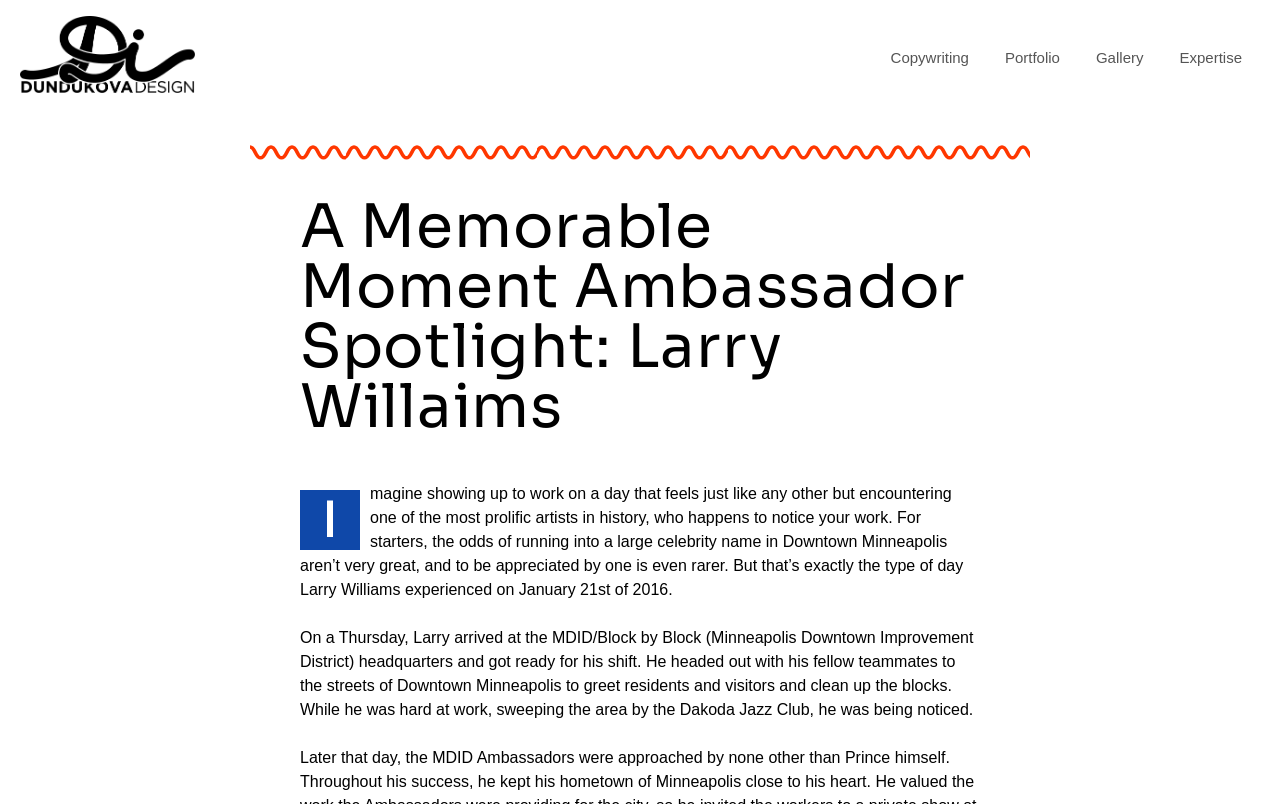Can you determine the main header of this webpage?

A Memorable Moment Ambassador Spotlight: Larry Willaims